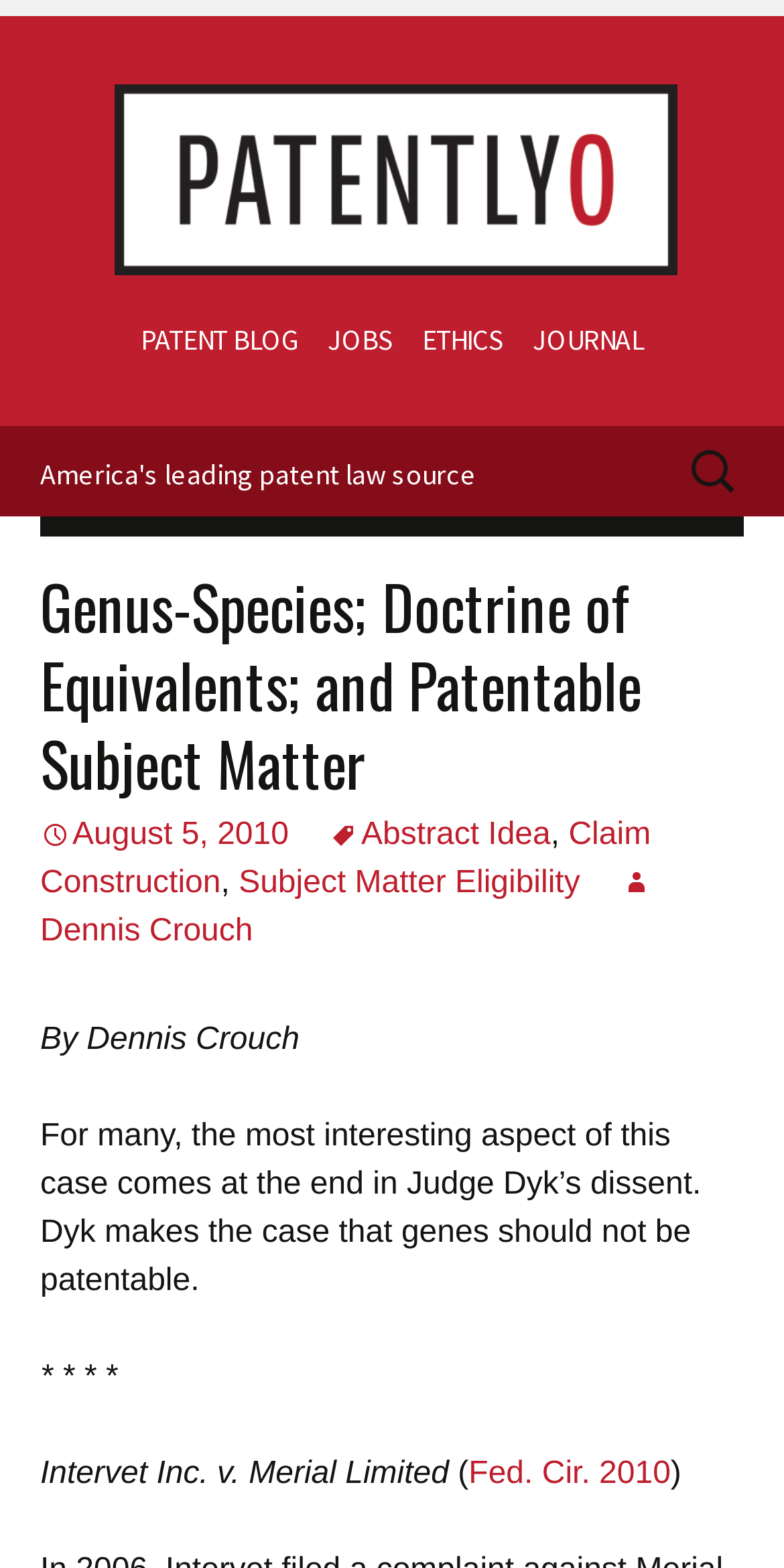Give a detailed overview of the webpage's appearance and contents.

This webpage appears to be a blog post about a patent case, specifically Intervet Inc. v. Merial Limited, with a focus on the dissenting opinion of Judge Dyk. 

At the top of the page, there is a logo on the left, accompanied by a series of links to other sections of the website, including "PATENT BLOG", "JOBS", "ETHICS", and "JOURNAL". On the right side, there is a search bar with a label "Search for:".

Below the top navigation, the main content of the page begins with a heading that reads "Genus-Species; Doctrine of Equivalents; and Patentable Subject Matter". This is followed by a link to the date of the post, August 5, 2010, and a series of links to related topics, including "Abstract Idea", "Claim Construction", and "Subject Matter Eligibility". 

The main article begins with a byline "By Dennis Crouch" and a brief summary of the case, stating that the most interesting aspect comes from Judge Dyk's dissent, where he argues that genes should not be patentable. The article then continues with a brief description of the case, including the title "Intervet Inc. v. Merial Limited" and a link to the court decision, "Fed. Cir. 2010".